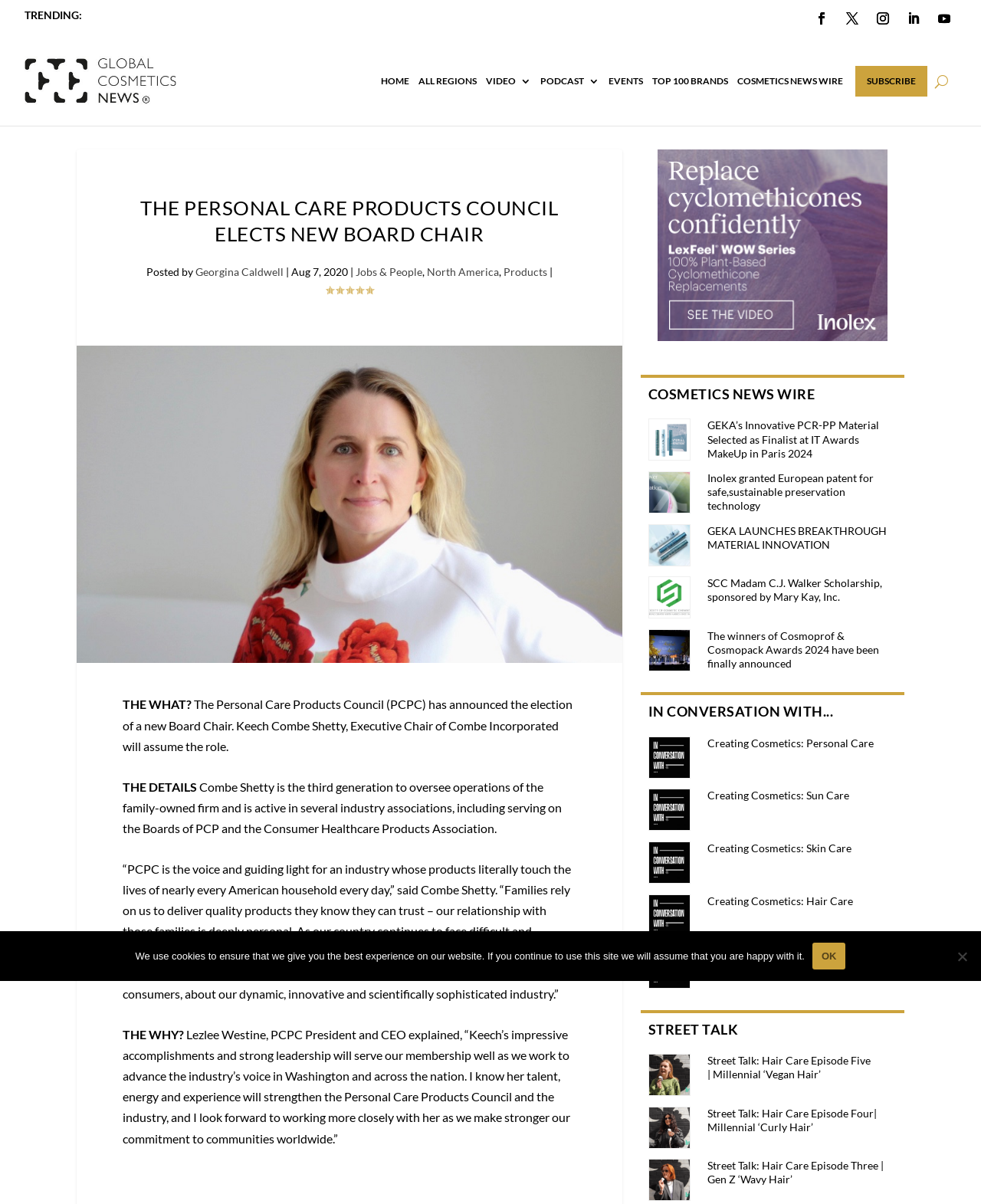Find the bounding box coordinates of the element to click in order to complete this instruction: "View the 'COSMETICS NEWS WIRE' section". The bounding box coordinates must be four float numbers between 0 and 1, denoted as [left, top, right, bottom].

[0.661, 0.32, 0.922, 0.341]